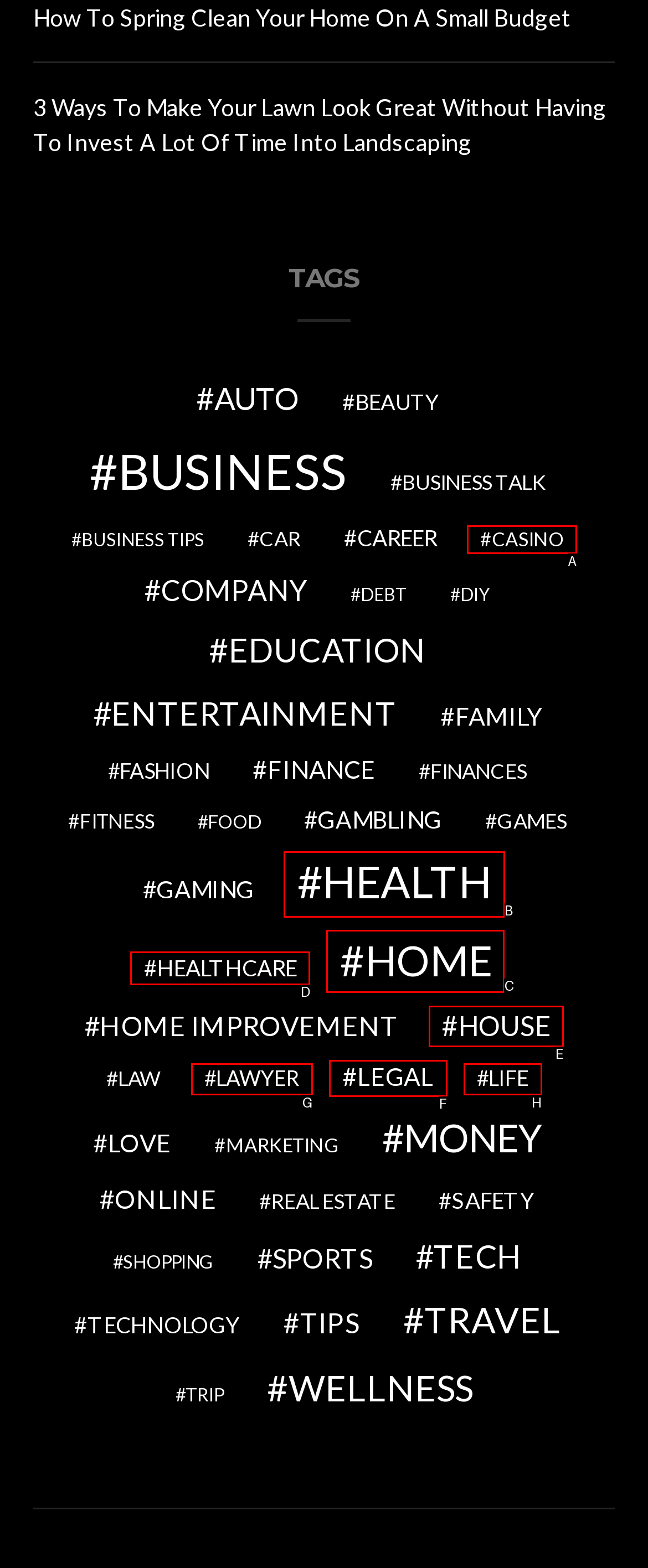Select the proper UI element to click in order to perform the following task: Read about 'health' related articles. Indicate your choice with the letter of the appropriate option.

B